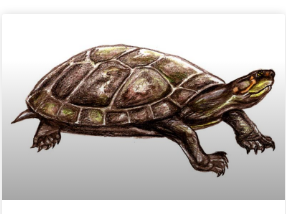What type of ecosystem is depicted in the backdrop?
Please respond to the question with a detailed and informative answer.

The caption describes the backdrop as highlighting the turtle's natural habitat, suggesting a serene and prehistoric aquatic ecosystem, which implies that the ecosystem depicted is aquatic in nature.